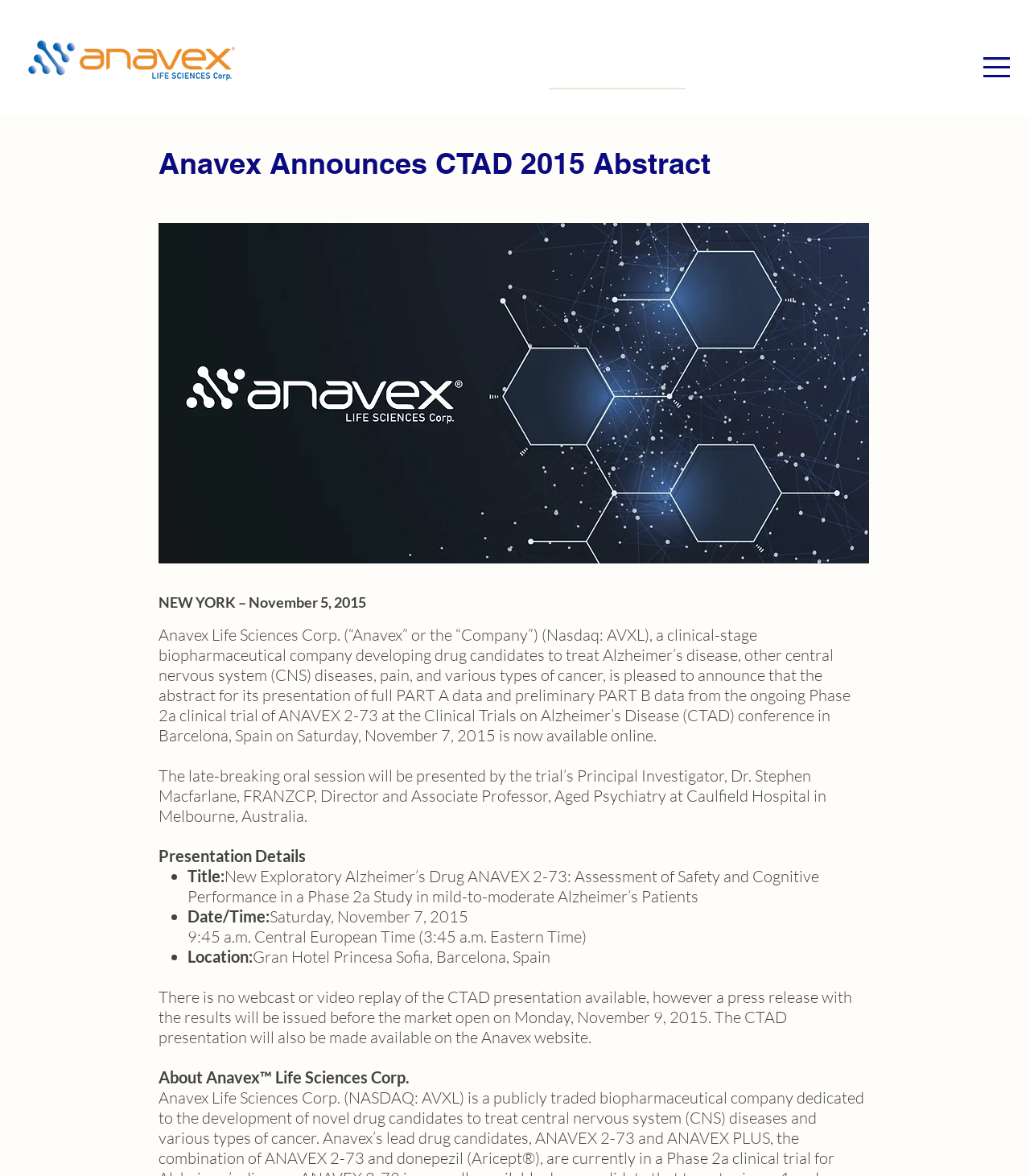Will there be a webcast or video replay of the presentation?
We need a detailed and meticulous answer to the question.

According to the webpage, there will be no webcast or video replay of the CTAD presentation available, but a press release with the results will be issued before the market open on Monday, November 9, 2015, and the presentation will also be made available on the Anavex website.